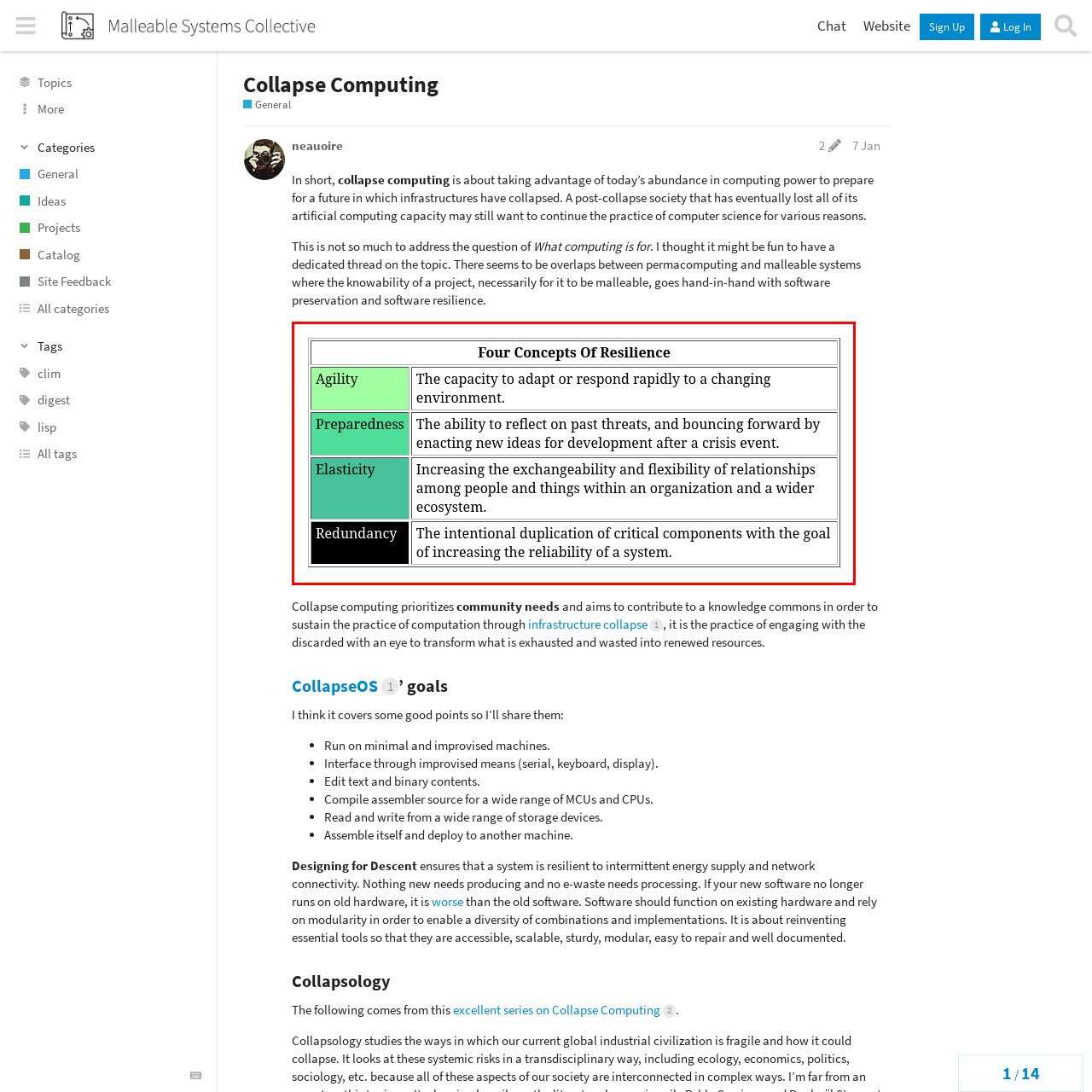Generate a detailed description of the content found inside the red-outlined section of the image.

The image illustrates the "Four Concepts of Resilience," visually segmenting the ideas of Agility, Preparedness, Elasticity, and Redundancy. Each concept is encapsulated in a distinct colored box: 

- **Agility** is highlighted in light green, associated with the capacity to adapt or respond rapidly to changing environments.
- **Preparedness** is represented in a soft green shade, emphasizing the importance of reflecting on past threats and developing new ideas for future challenges.
- **Elasticity**, in a turquoise hue, conveys the notion of increasing the flexibility of relationships within organizations and ecosystems.
- **Redundancy**, depicted in black, focuses on the strategic duplication of critical components to enhance system reliability.

This concise visual guide aims to communicate the essential elements that contribute to resilience in various contexts, whether in environmental, organizational, or systemic frameworks.